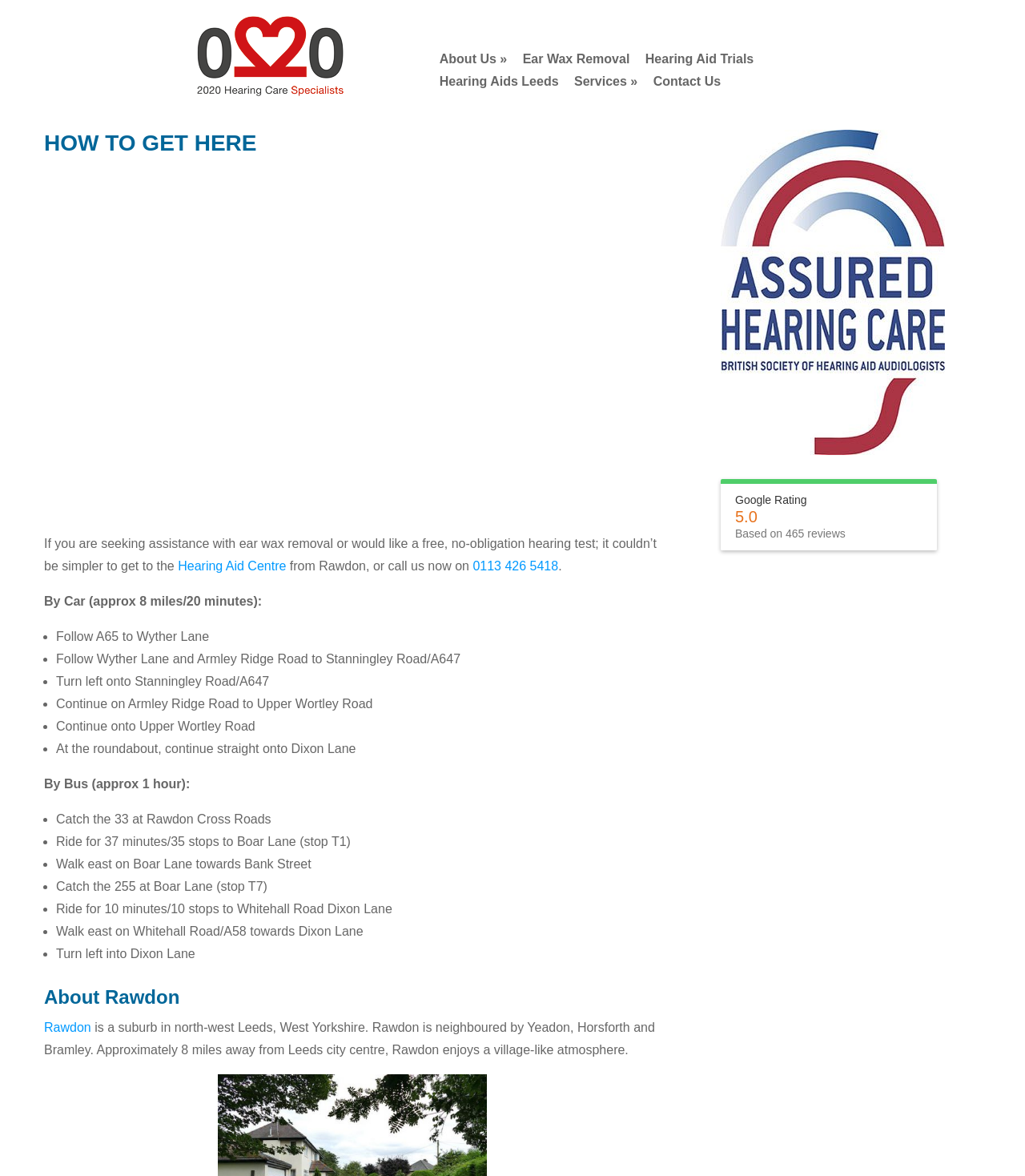Please identify the bounding box coordinates of the clickable area that will fulfill the following instruction: "Click the 'About Us »' link". The coordinates should be in the format of four float numbers between 0 and 1, i.e., [left, top, right, bottom].

[0.429, 0.044, 0.495, 0.056]